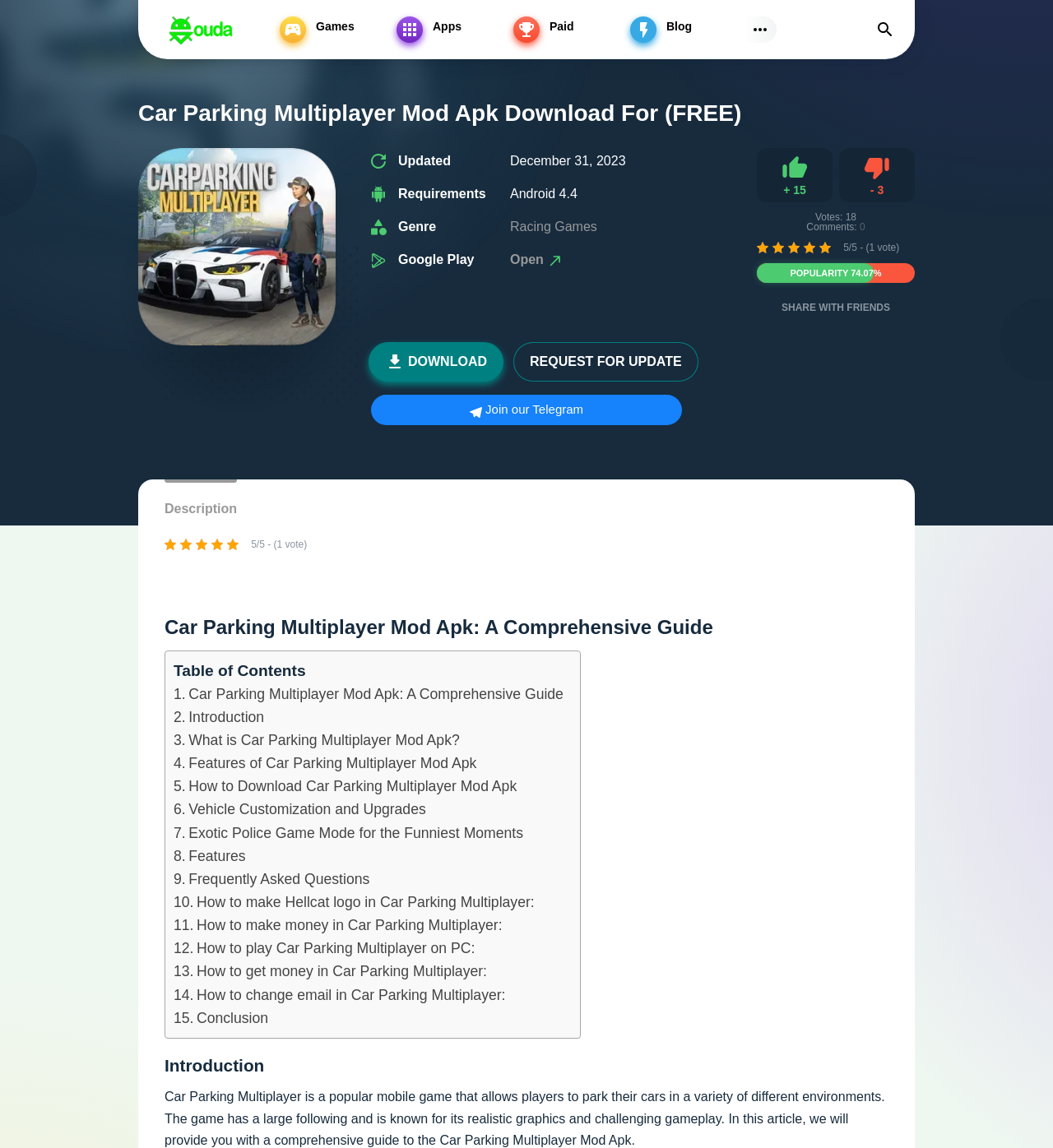What is the minimum Android version required to play the game?
Please provide a comprehensive answer based on the details in the screenshot.

The webpage lists the 'Requirements' for the game, which includes 'Android 4.4' as the minimum Android version required to play the game.